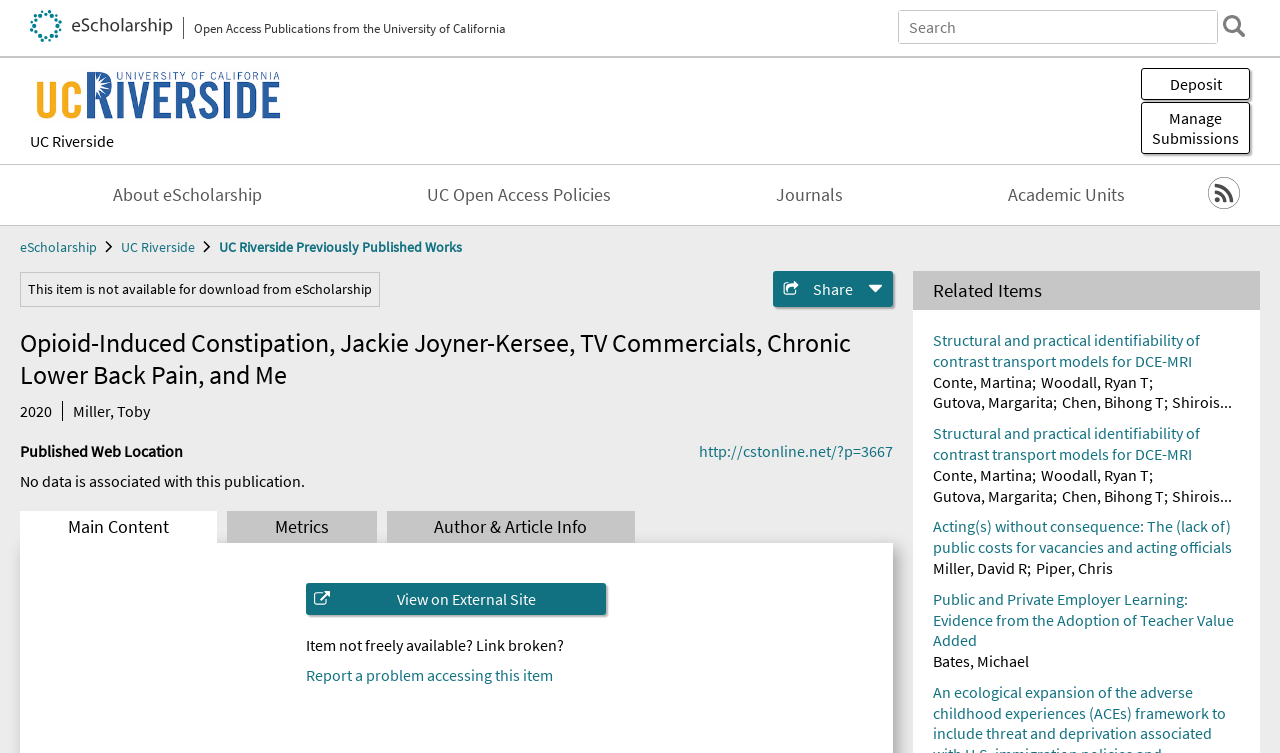What is the name of the author?
Answer the question with just one word or phrase using the image.

Miller, Toby